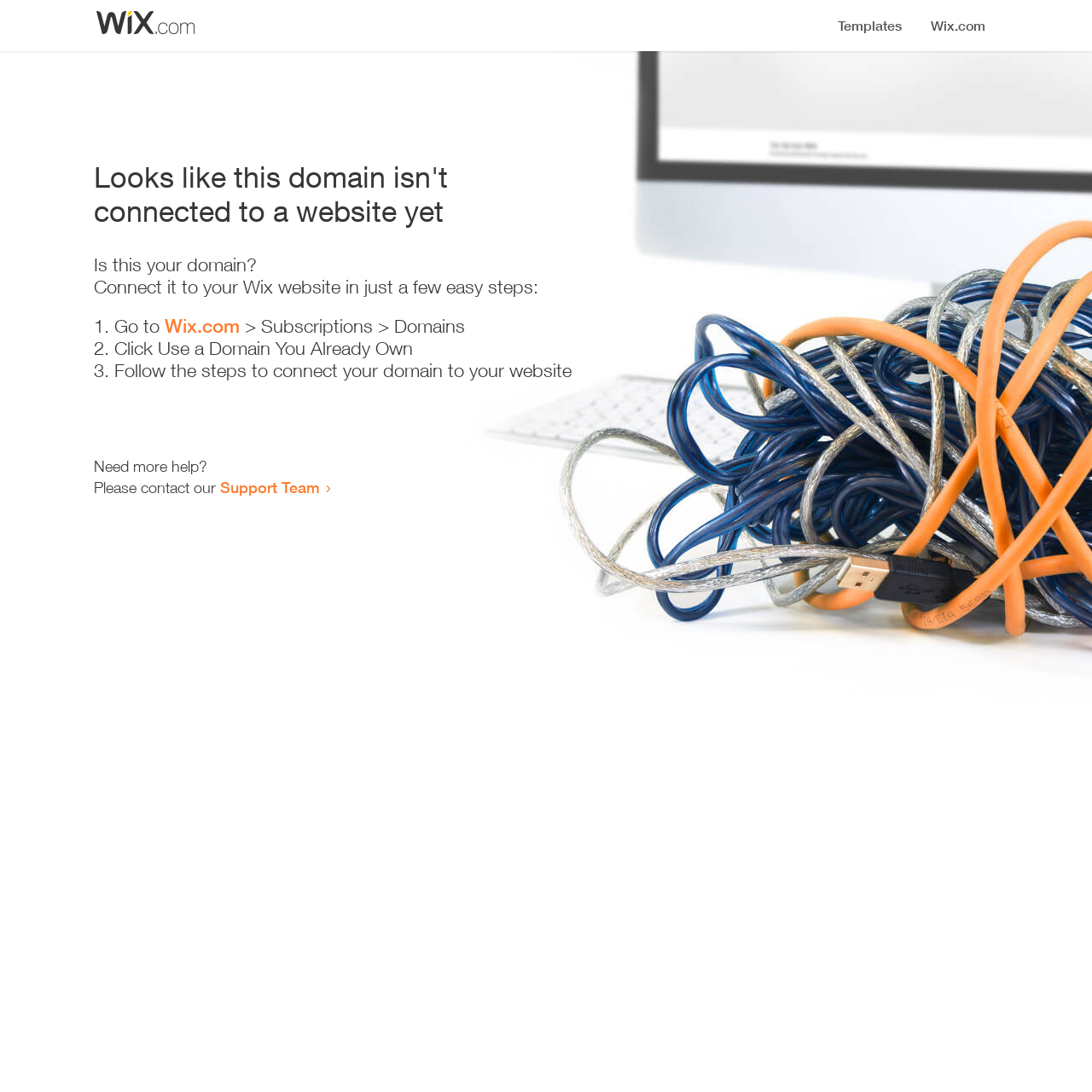From the webpage screenshot, identify the region described by Wix.com. Provide the bounding box coordinates as (top-left x, top-left y, bottom-right x, bottom-right y), with each value being a floating point number between 0 and 1.

[0.151, 0.288, 0.22, 0.309]